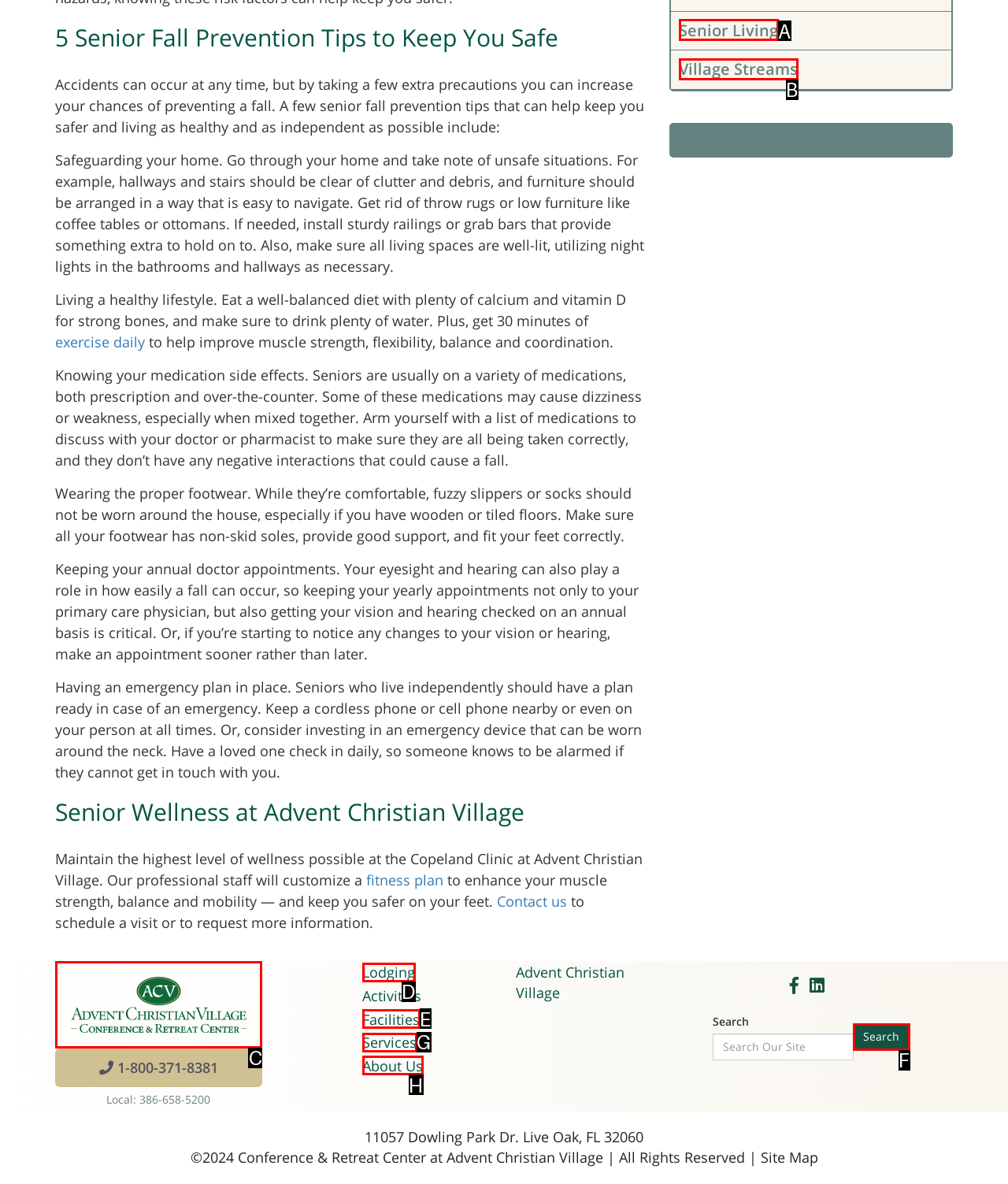Determine the HTML element that best aligns with the description: Facilities
Answer with the appropriate letter from the listed options.

E